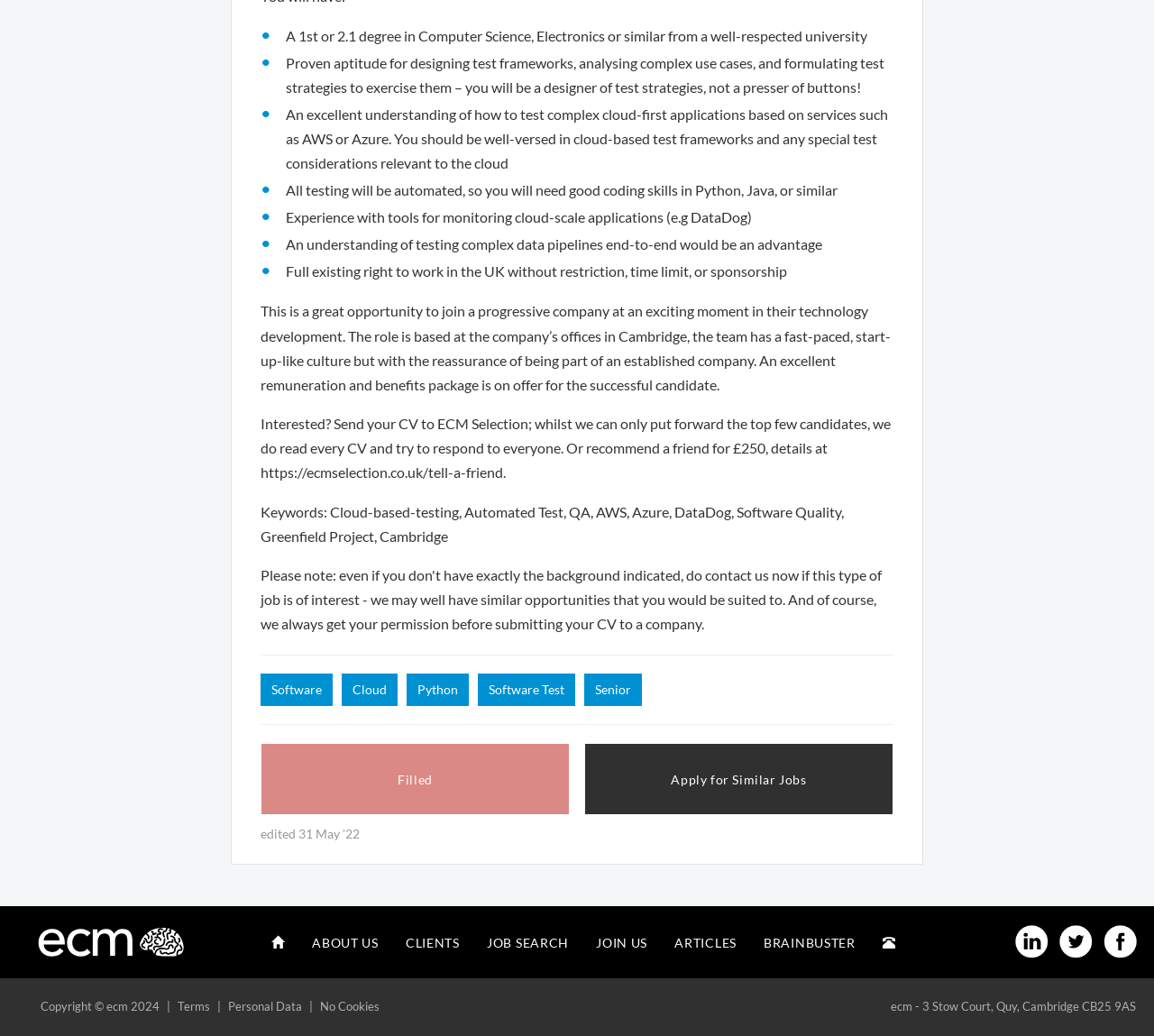What is the type of testing mentioned in the job description?
Answer the question with a single word or phrase derived from the image.

Cloud-based testing